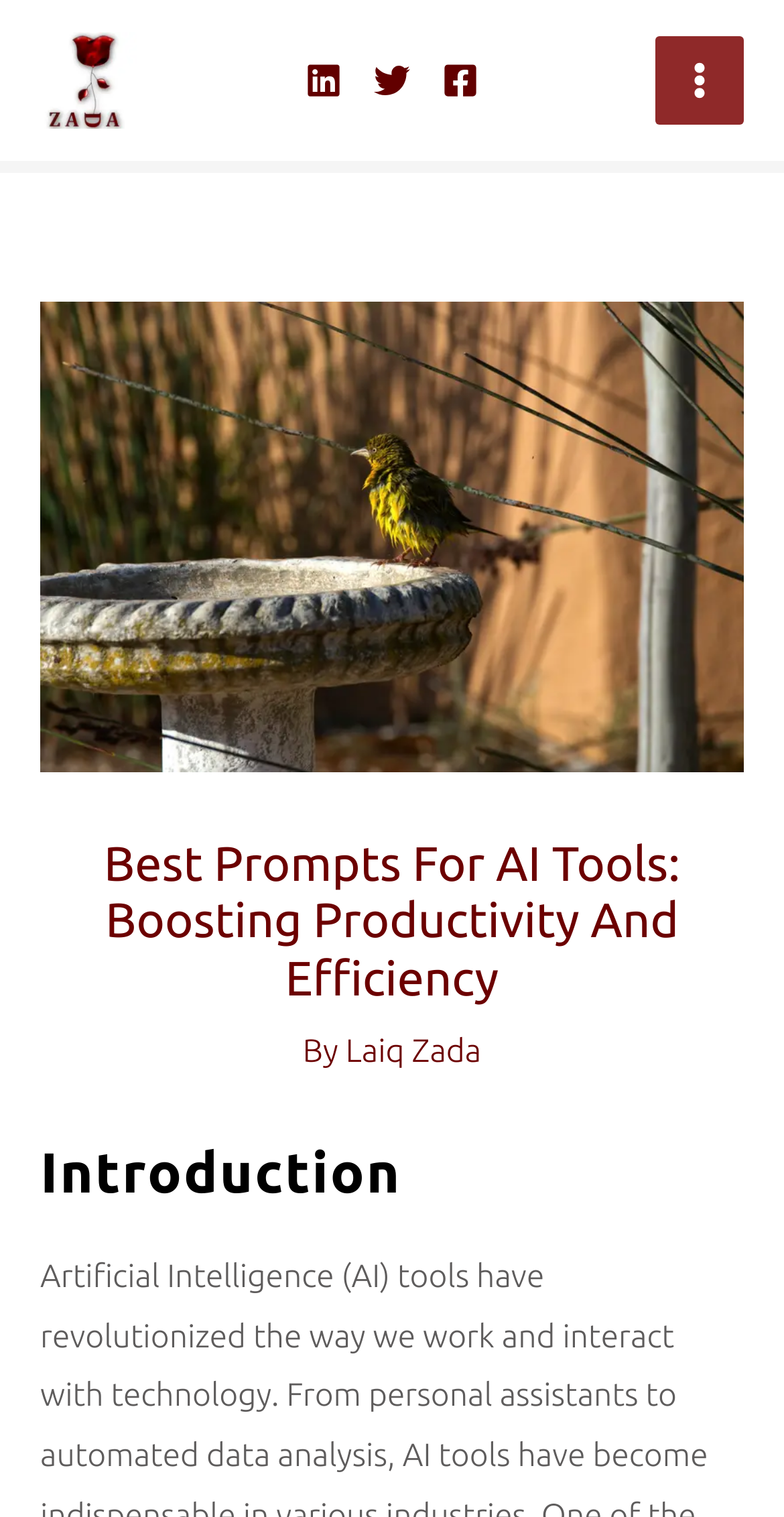Construct a thorough caption encompassing all aspects of the webpage.

The webpage is about discovering how AI tools can enhance productivity and streamline workflows with the help of prompts. At the top left, there is a logo of "ZADA" with a corresponding link, accompanied by a small image. To the right of the logo, there are three social media links: "Linkedin", "Twitter", and "Facebook", each with its respective image. 

On the top right, there is a "Main Menu" button that can be expanded. Below the top section, there is a large header that spans the entire width of the page, containing the title "Best Prompts For AI Tools: Boosting Productivity And Efficiency". 

Under the title, there is a byline that reads "By Laiq Zada". Below the byline, there is a heading that says "Introduction", which likely marks the beginning of the main content.